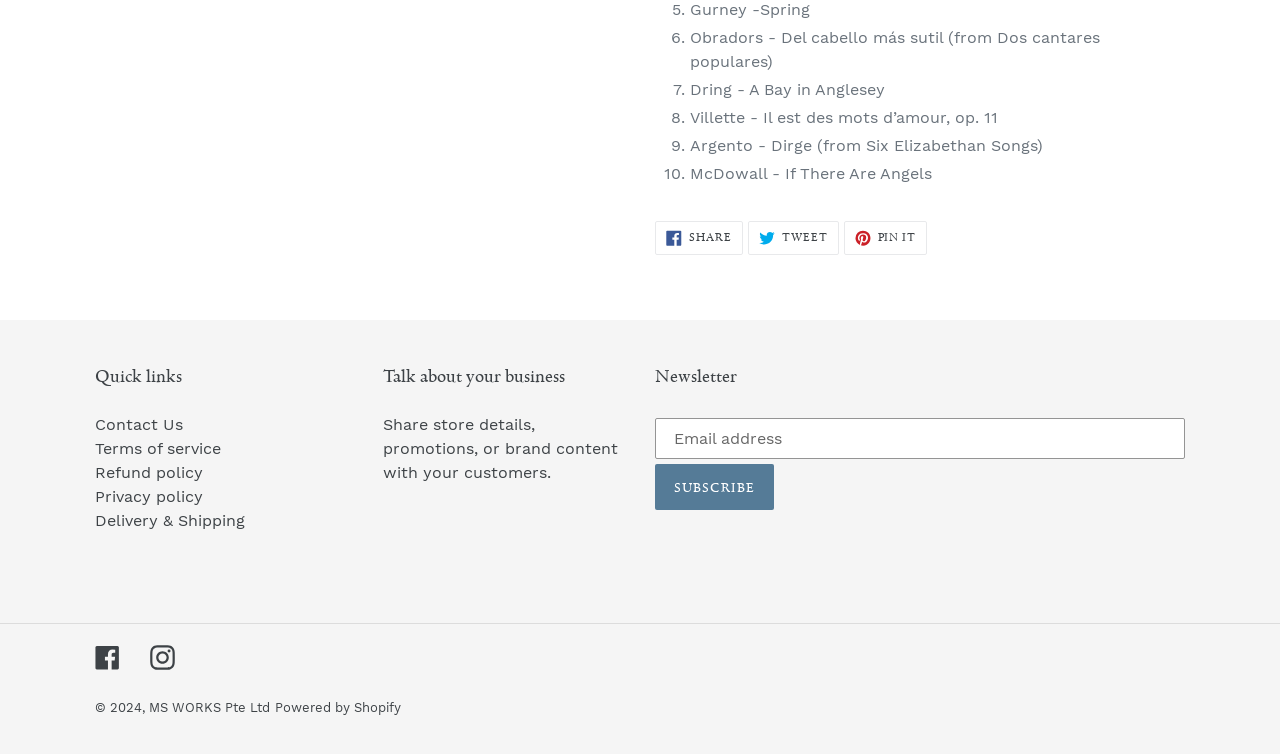Determine the bounding box coordinates of the clickable region to follow the instruction: "View terms of service".

[0.074, 0.582, 0.173, 0.607]